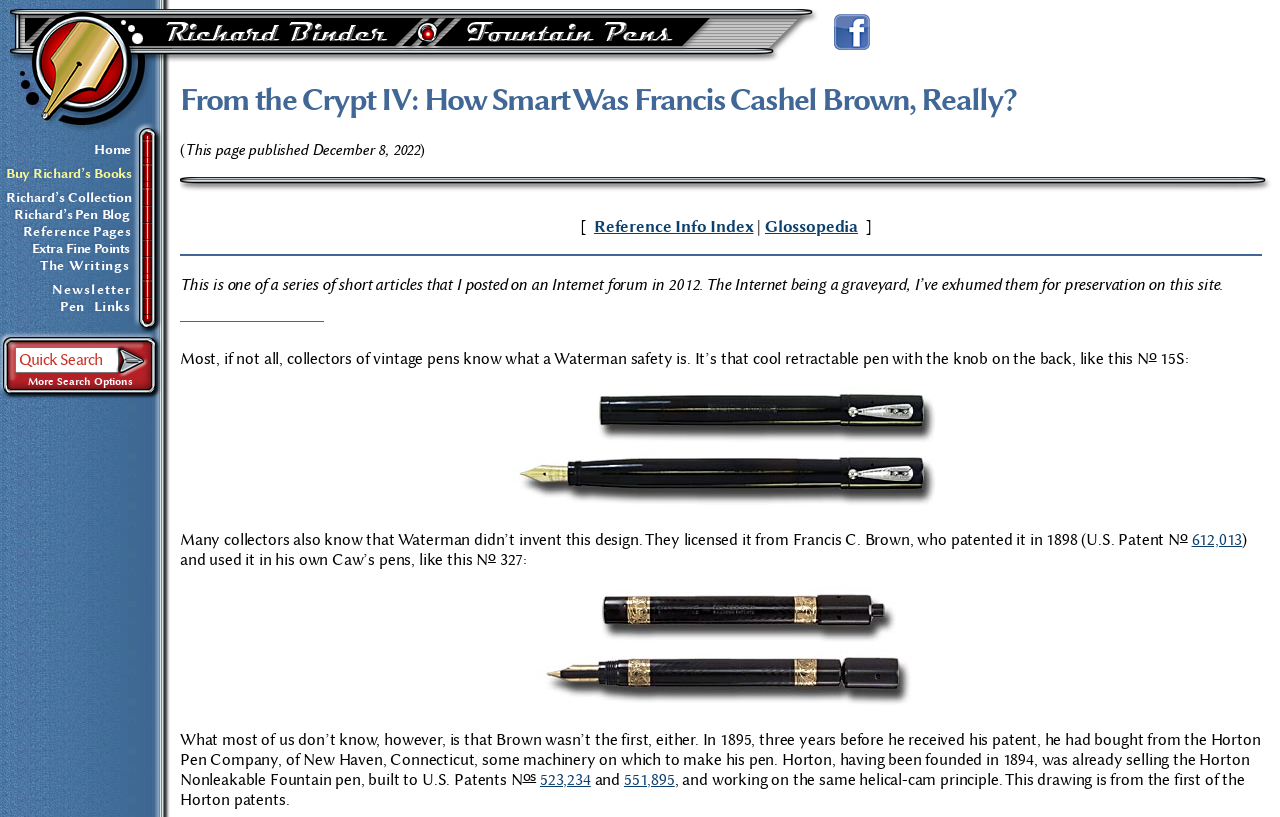What is the name of the pen company that Francis C. Brown used to work for?
Kindly offer a comprehensive and detailed response to the question.

I determined the answer by reading the article content, which mentions that Francis C. Brown used to work for Caw's pens.